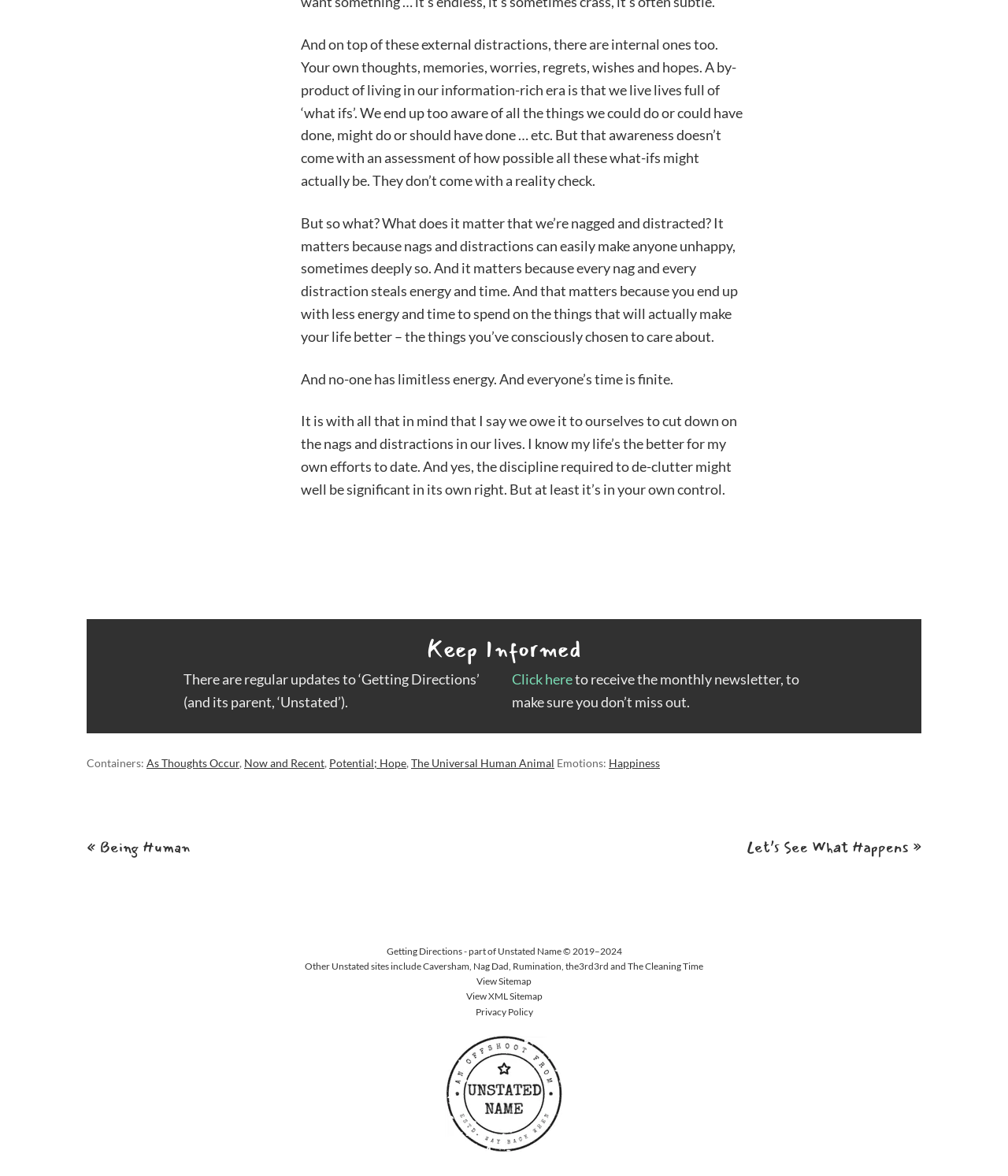Please find the bounding box coordinates of the element's region to be clicked to carry out this instruction: "Read the next post".

[0.741, 0.71, 0.914, 0.731]